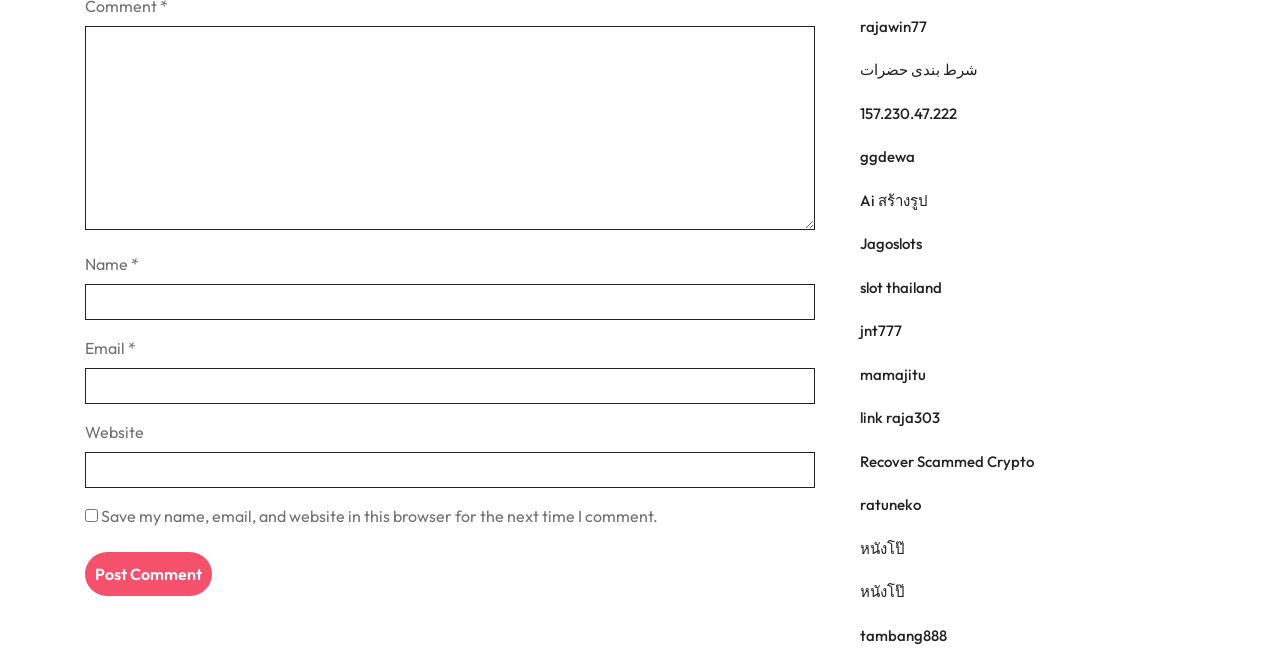What is the text of the button?
Answer the question in as much detail as possible.

The button element has a text 'Post Comment' which indicates that it is used to submit a comment.